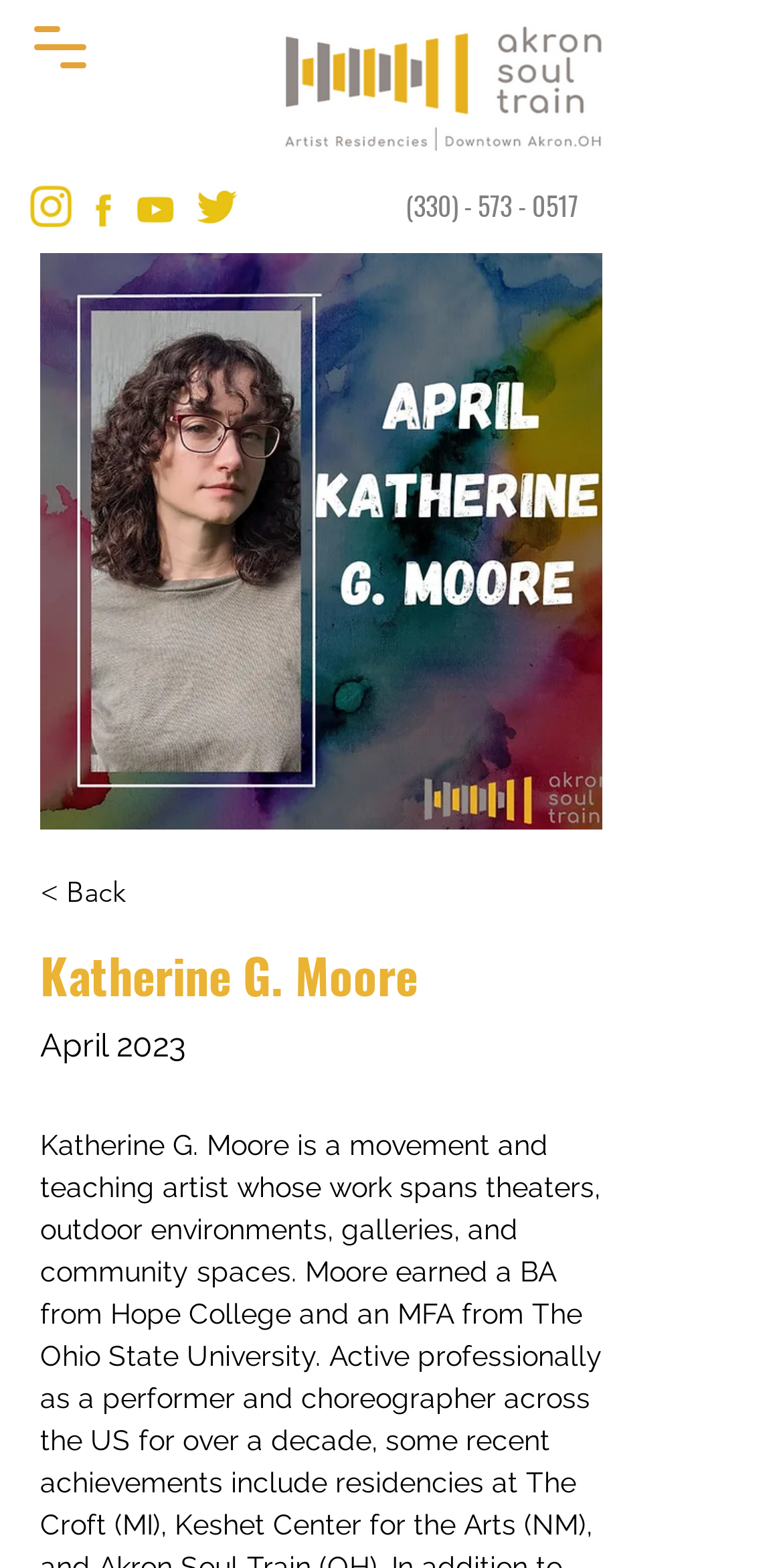Provide the bounding box coordinates of the UI element that matches the description: "< Back".

[0.051, 0.548, 0.359, 0.592]